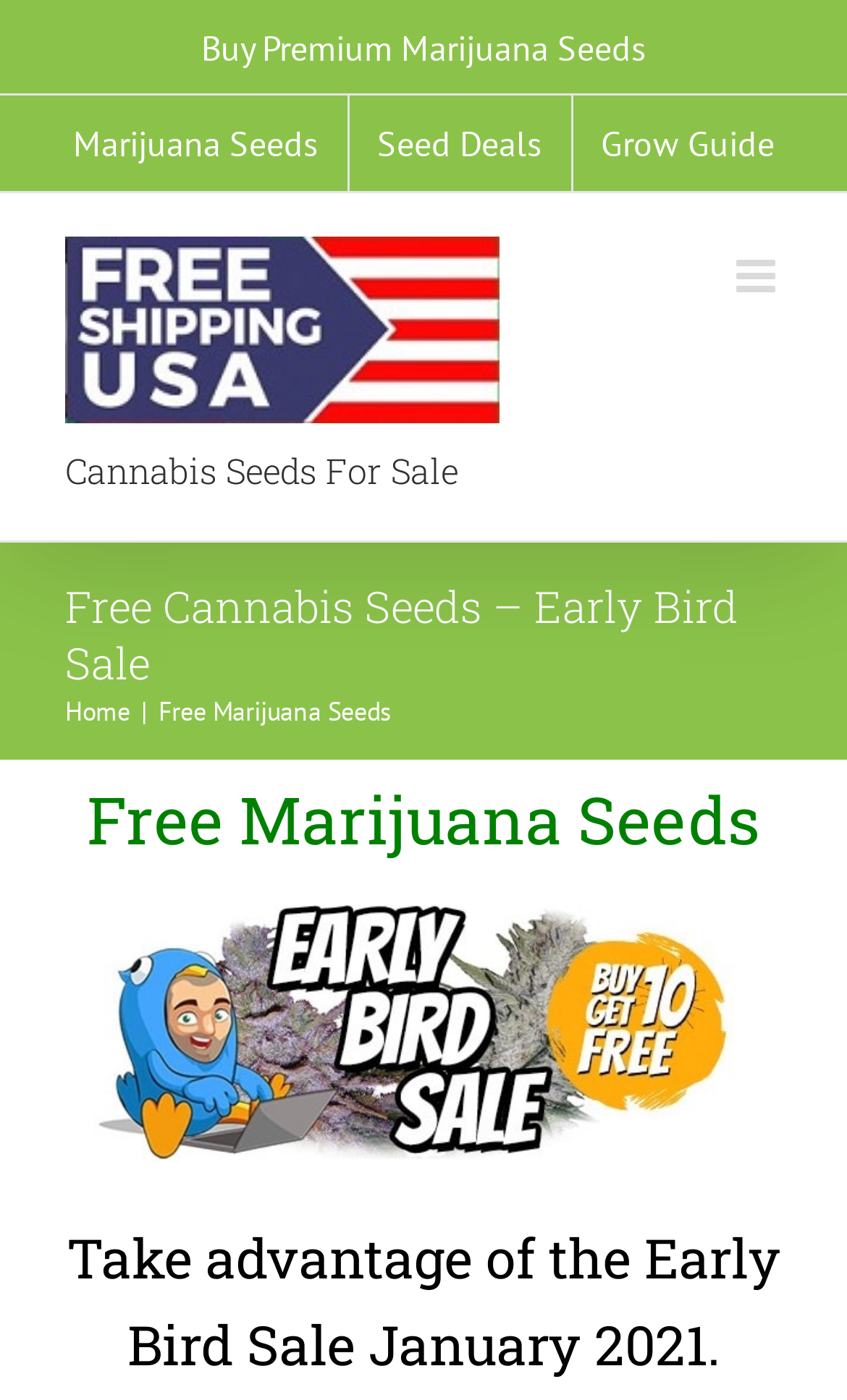Determine the bounding box coordinates of the section I need to click to execute the following instruction: "View the 'Cannabis Seeds For Sale' heading". Provide the coordinates as four float numbers between 0 and 1, i.e., [left, top, right, bottom].

[0.077, 0.318, 0.541, 0.355]